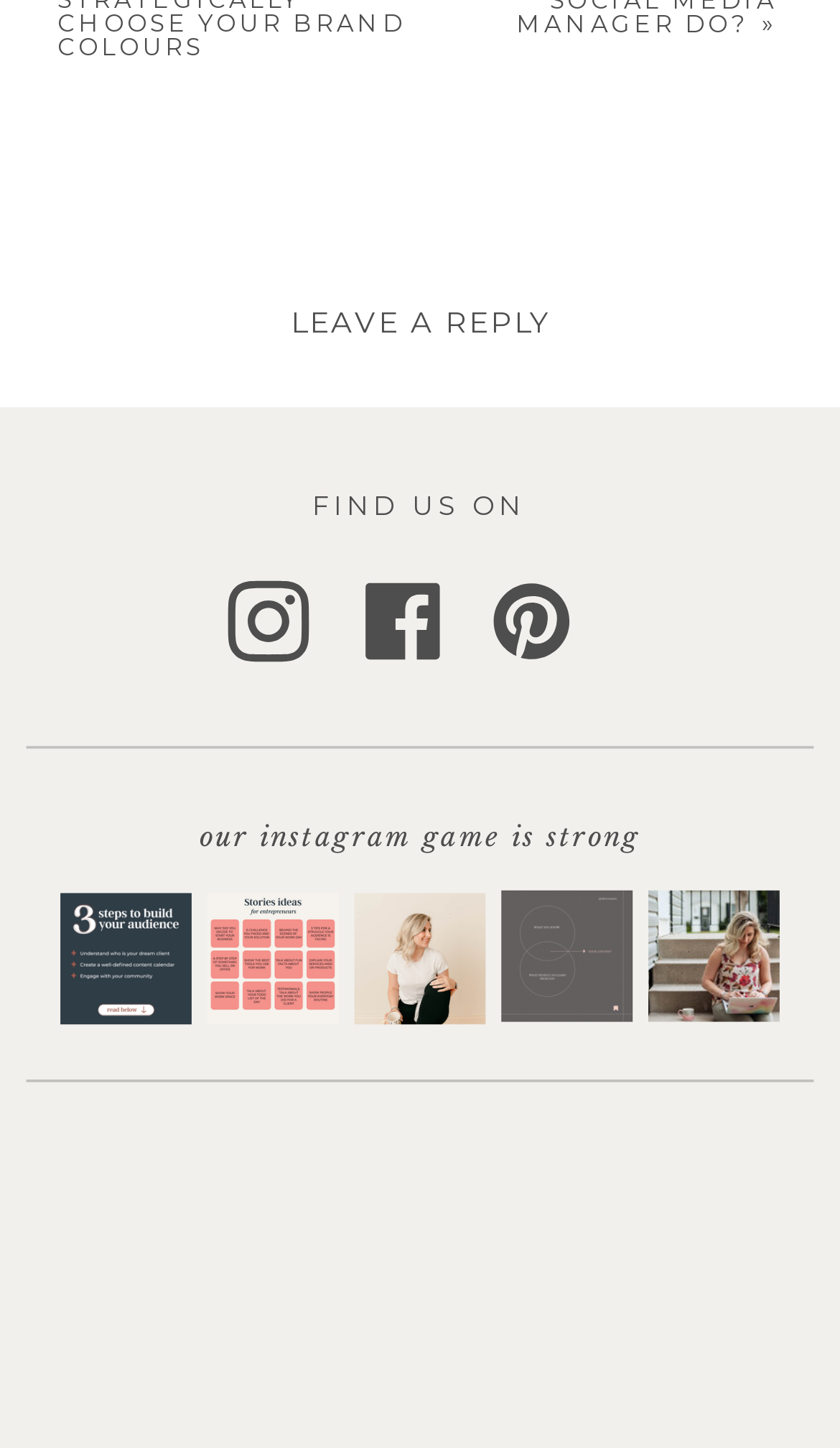Carefully observe the image and respond to the question with a detailed answer:
What is the purpose of the asterisk symbol?

The asterisk symbol is used to indicate that a field is required, as seen in the 'Comment *' and 'Name *' textboxes, indicating that these fields must be filled in.